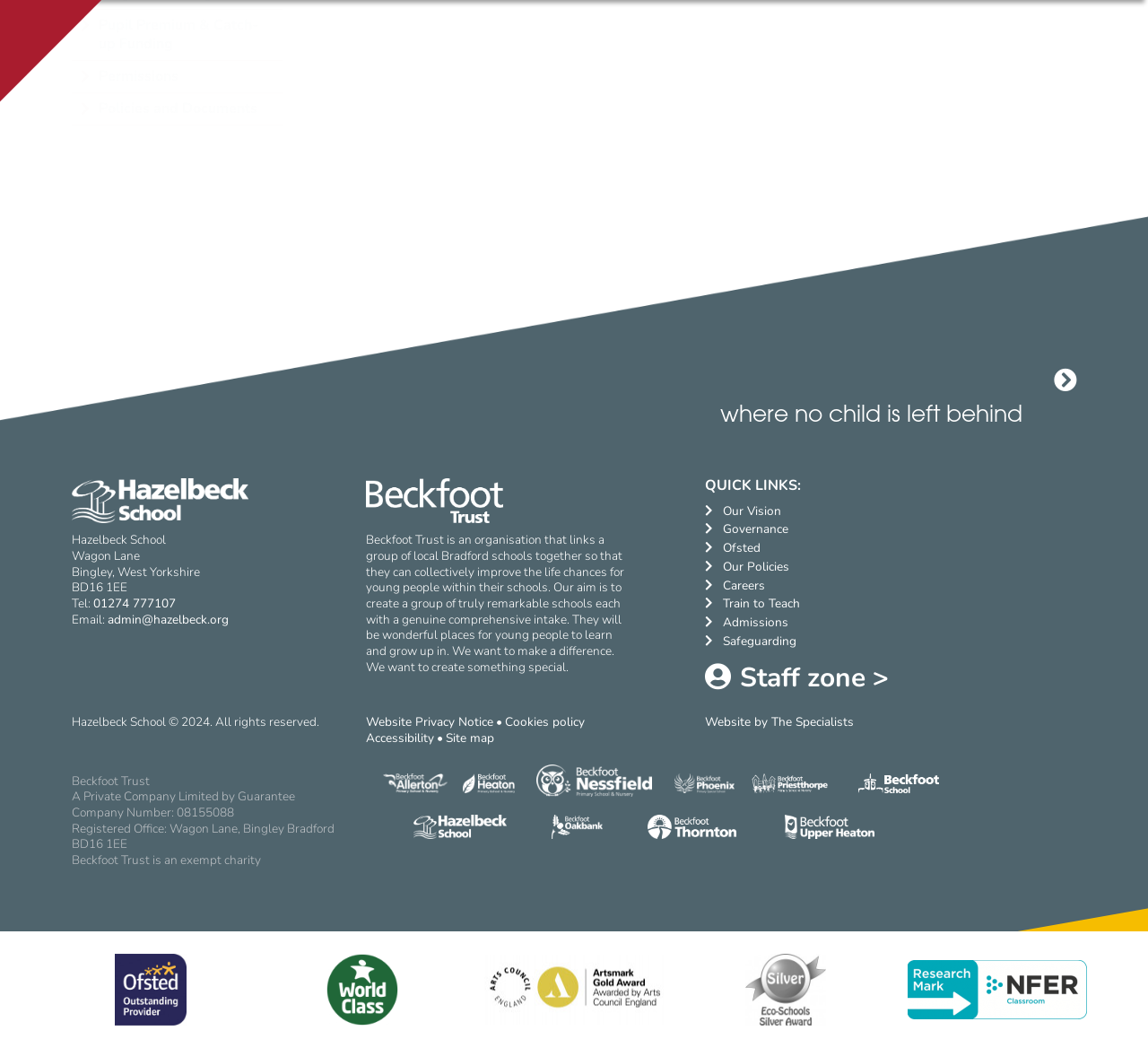Provide the bounding box coordinates in the format (top-left x, top-left y, bottom-right x, bottom-right y). All values are floating point numbers between 0 and 1. Determine the bounding box coordinate of the UI element described as: VIsit Terri Ann's WEbsite

None